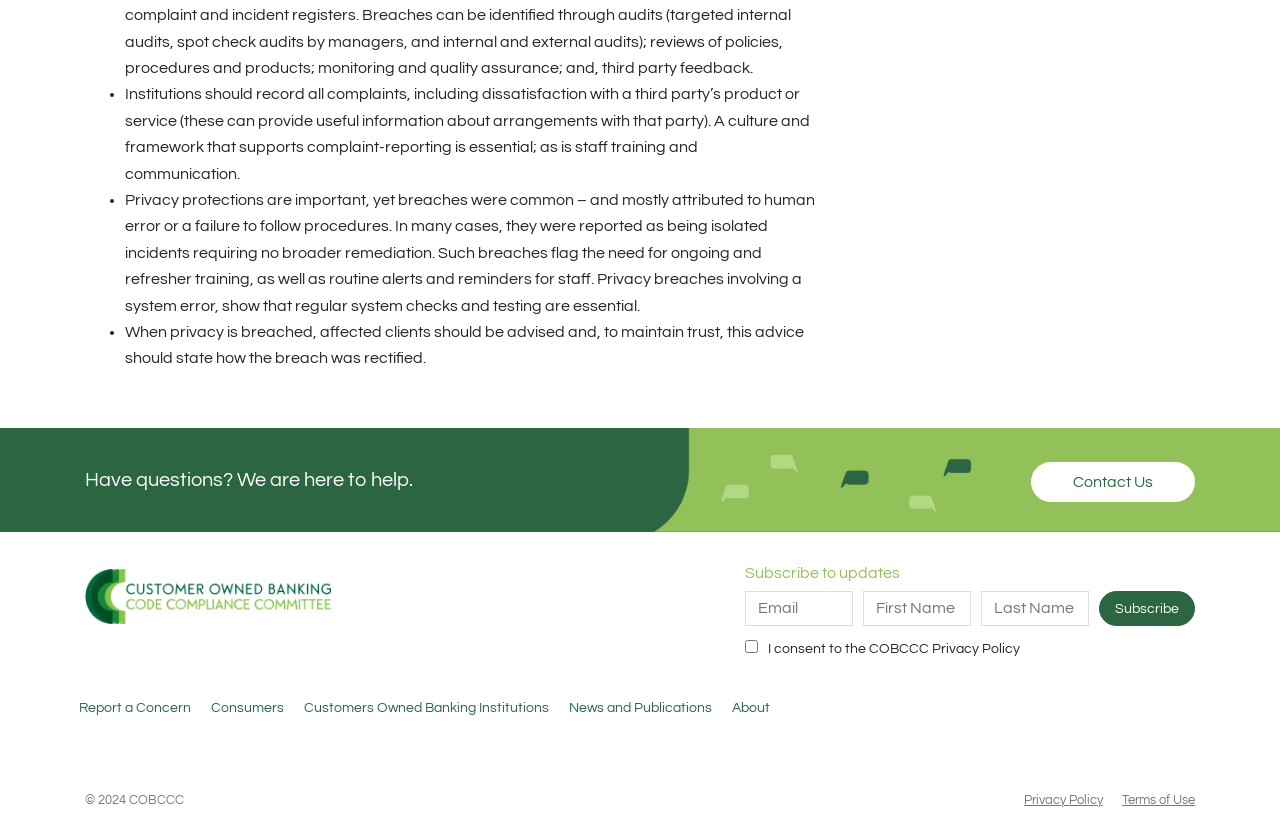Show the bounding box coordinates for the element that needs to be clicked to execute the following instruction: "Click Subscribe". Provide the coordinates in the form of four float numbers between 0 and 1, i.e., [left, top, right, bottom].

[0.859, 0.712, 0.934, 0.755]